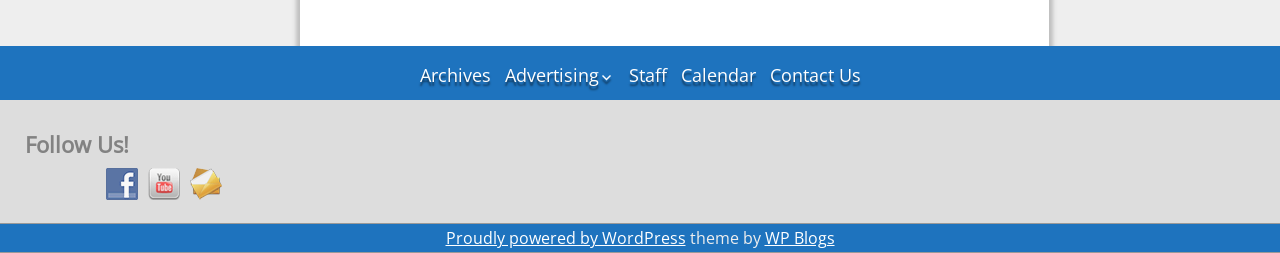Identify the bounding box coordinates of the element to click to follow this instruction: 'Follow us on Facebook'. Ensure the coordinates are four float values between 0 and 1, provided as [left, top, right, bottom].

[0.075, 0.69, 0.108, 0.765]